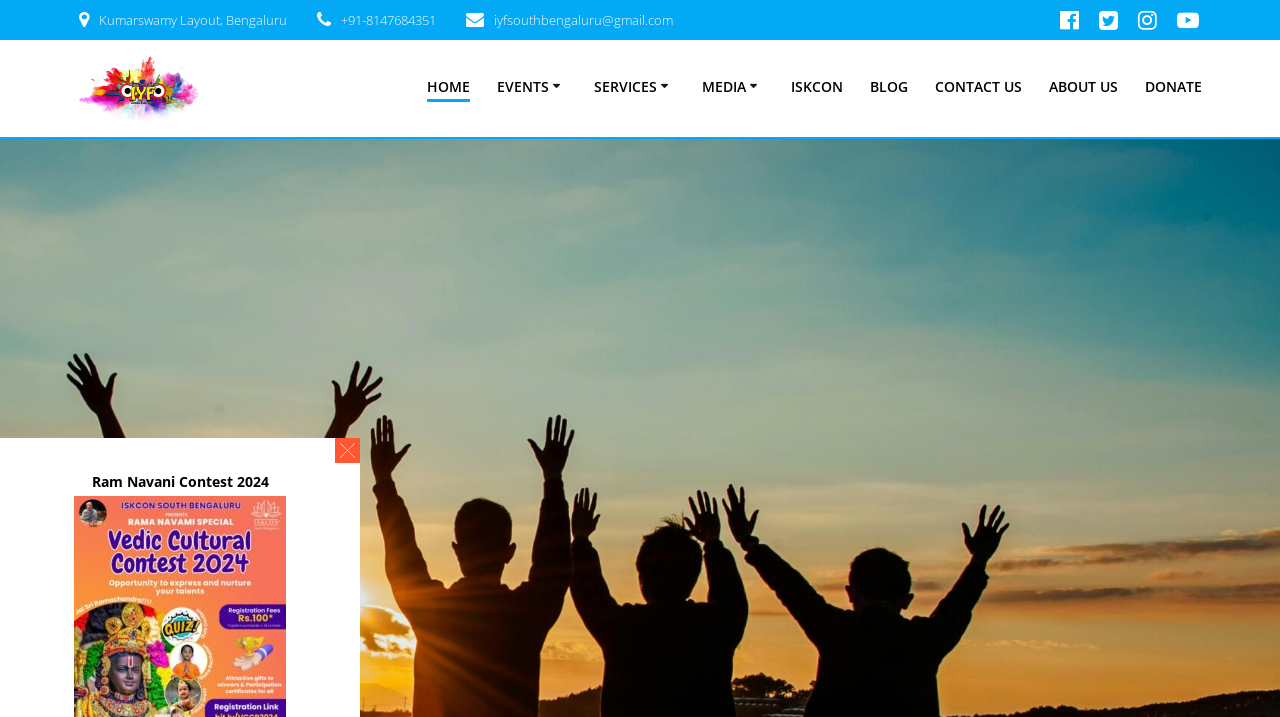Locate the bounding box coordinates of the element that needs to be clicked to carry out the instruction: "Contact ISKCON". The coordinates should be given as four float numbers ranging from 0 to 1, i.e., [left, top, right, bottom].

[0.73, 0.105, 0.798, 0.137]